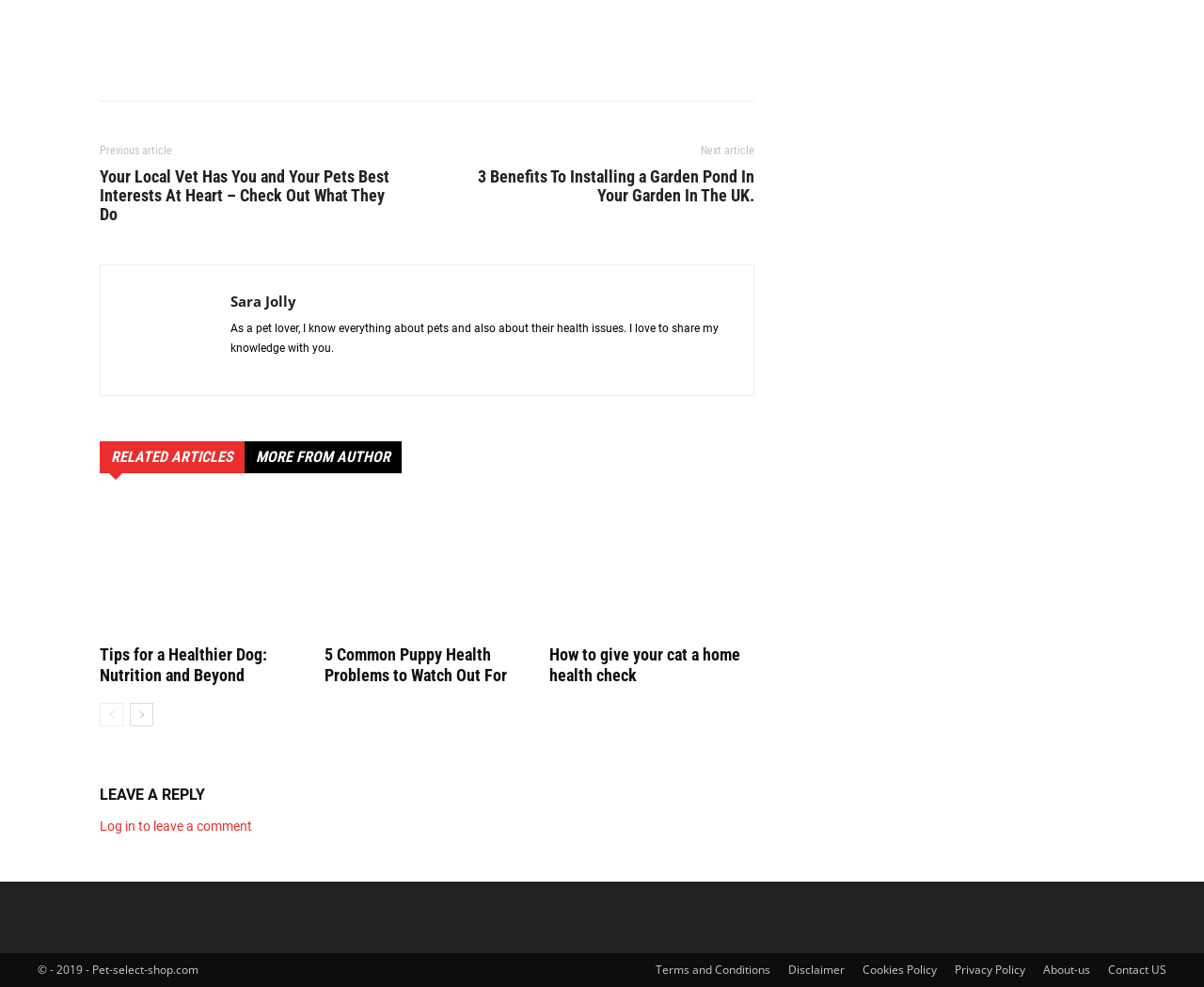Could you find the bounding box coordinates of the clickable area to complete this instruction: "View the '5 Common Puppy Health Problems to Watch Out For' article"?

[0.27, 0.653, 0.421, 0.694]